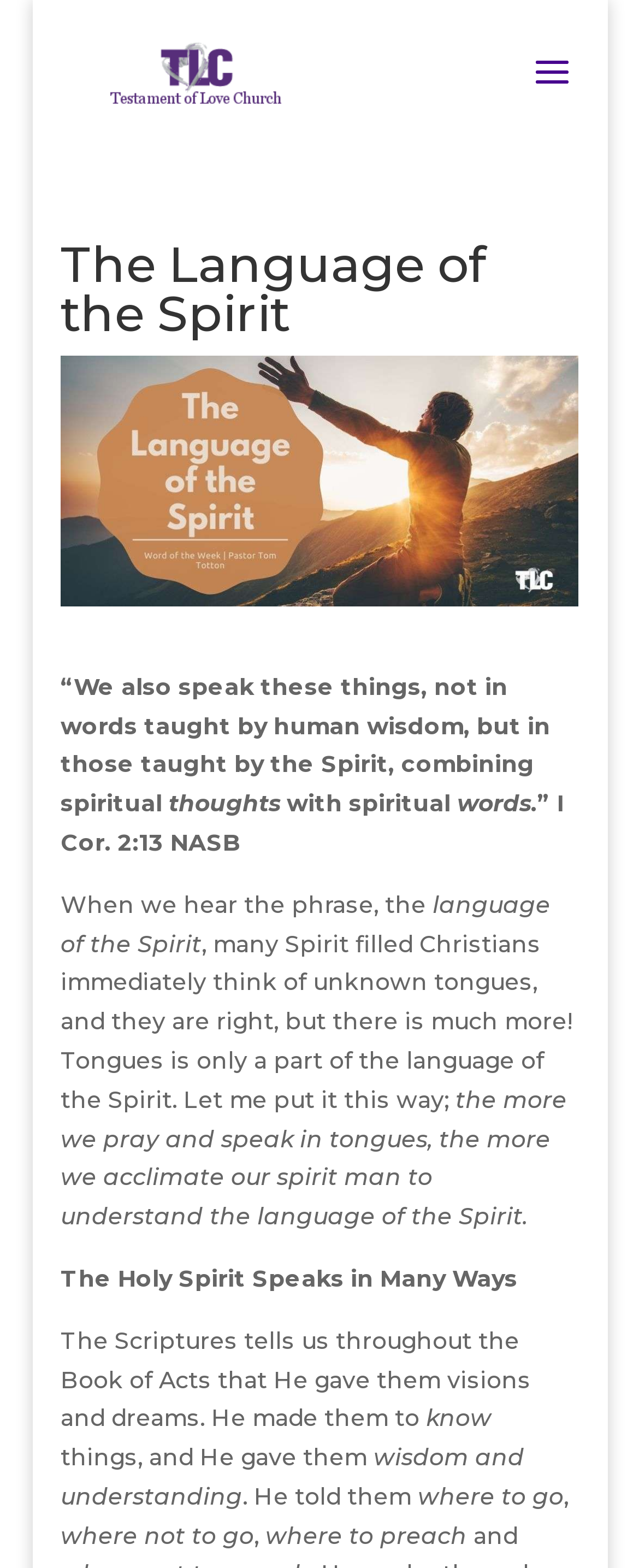Given the description "alt="Testament Of Love Church"", determine the bounding box of the corresponding UI element.

[0.105, 0.036, 0.51, 0.055]